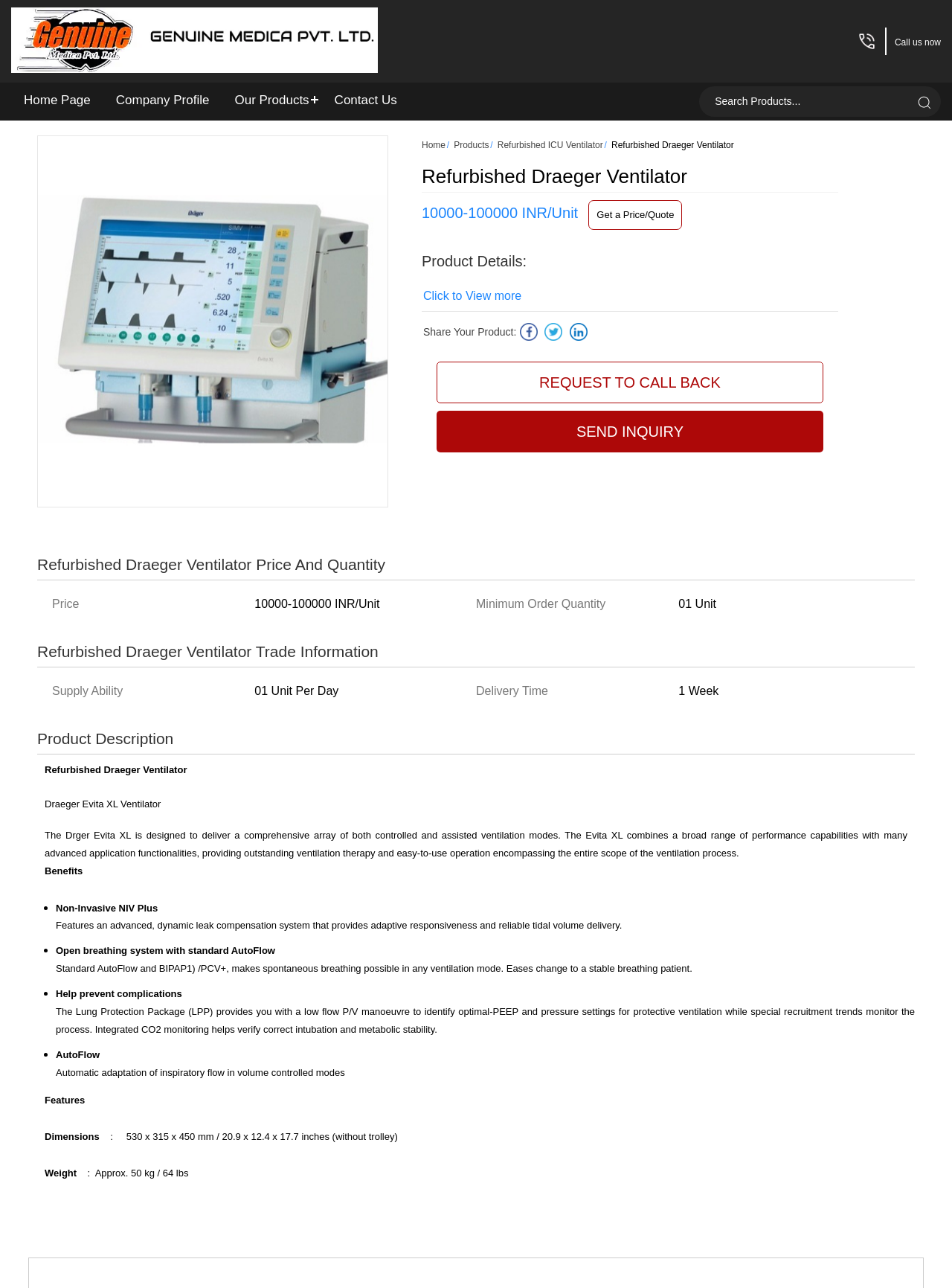What is the minimum order quantity?
Based on the screenshot, respond with a single word or phrase.

01 Unit